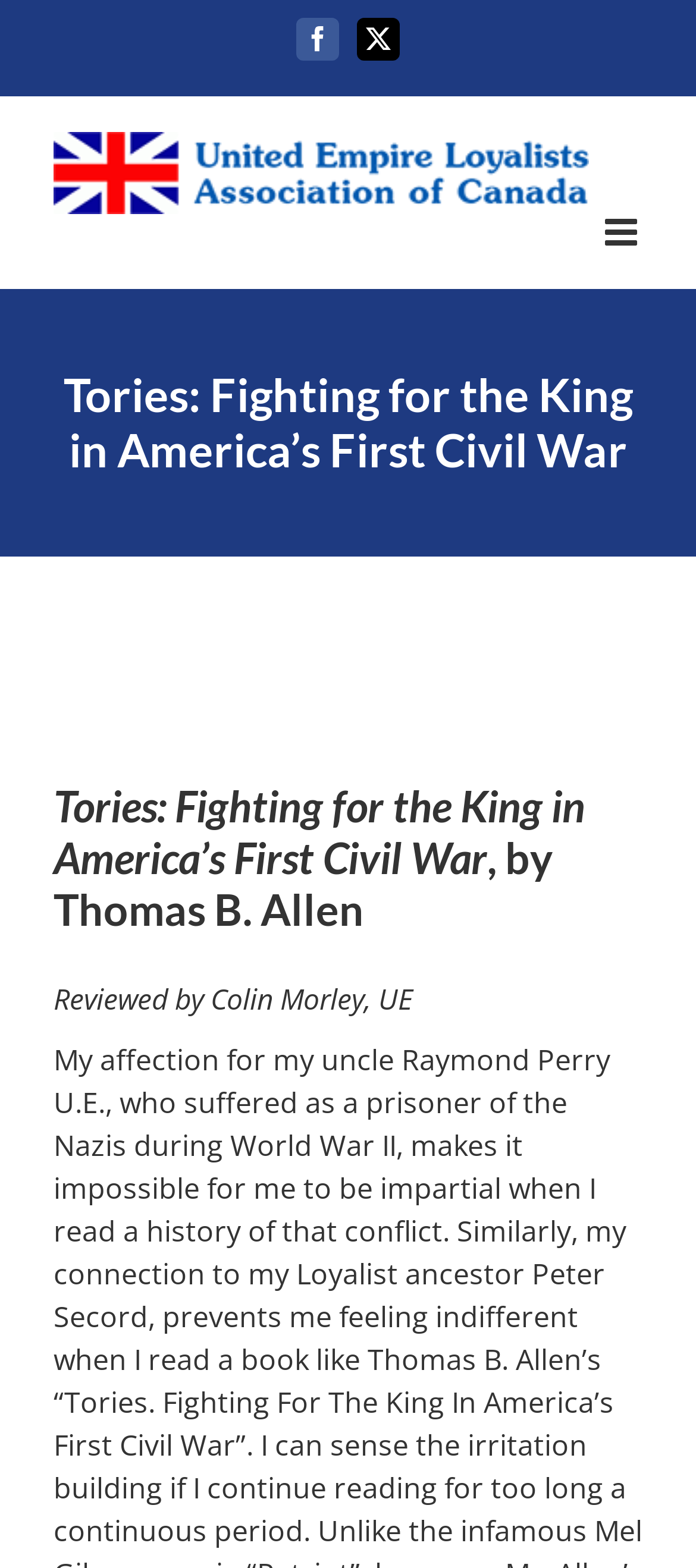Based on the image, give a detailed response to the question: What is the logo of the organization?

I found the answer by looking at the image element with the description 'UELAC Logo', which is located at the top left corner of the page. This suggests that the logo of the organization is the UELAC Logo.